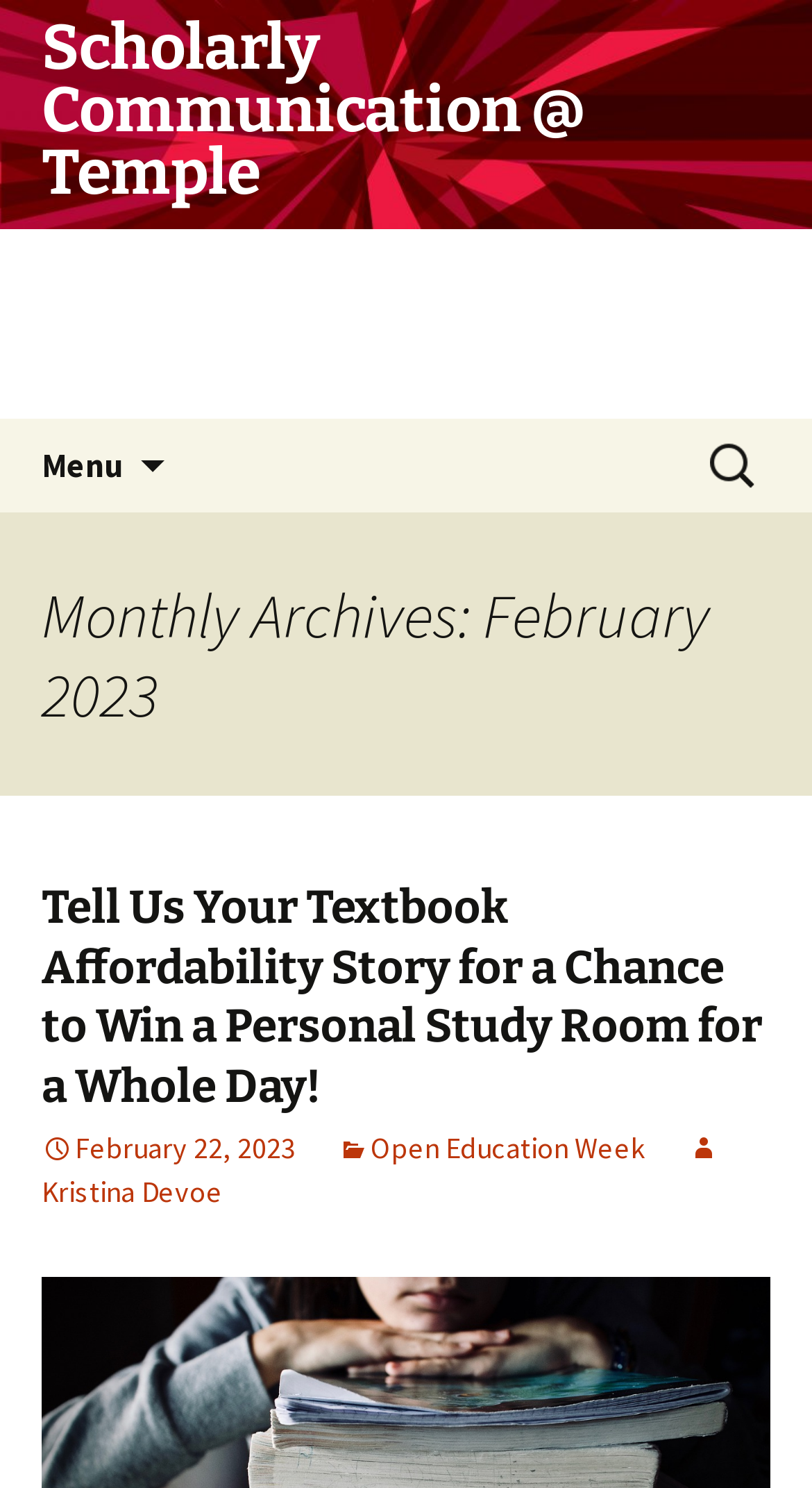Find the coordinates for the bounding box of the element with this description: "Open Education Week".

[0.415, 0.759, 0.795, 0.784]